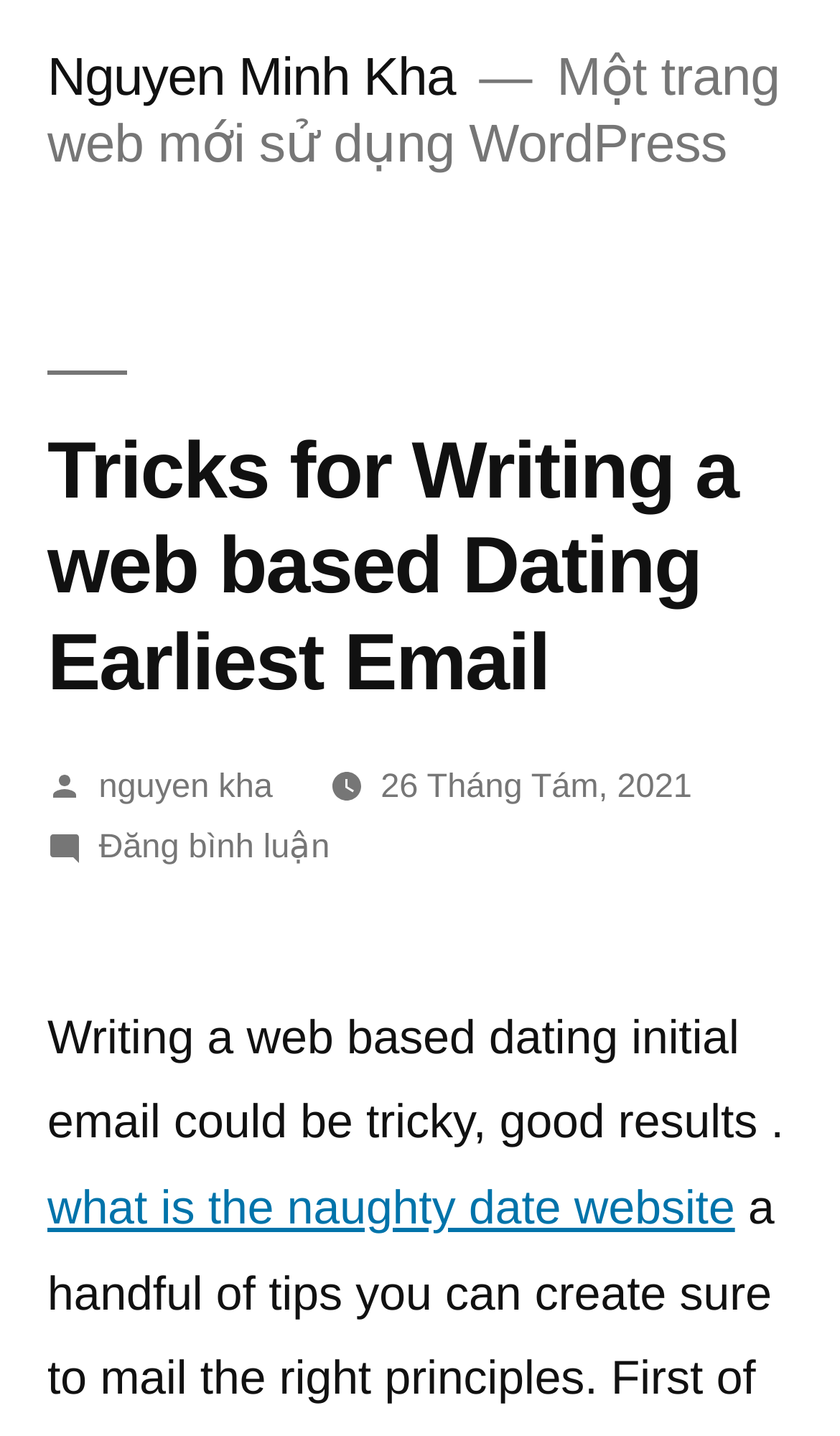Please answer the following question using a single word or phrase: What is the purpose of the webpage?

To provide tricks for writing a web based dating initial email